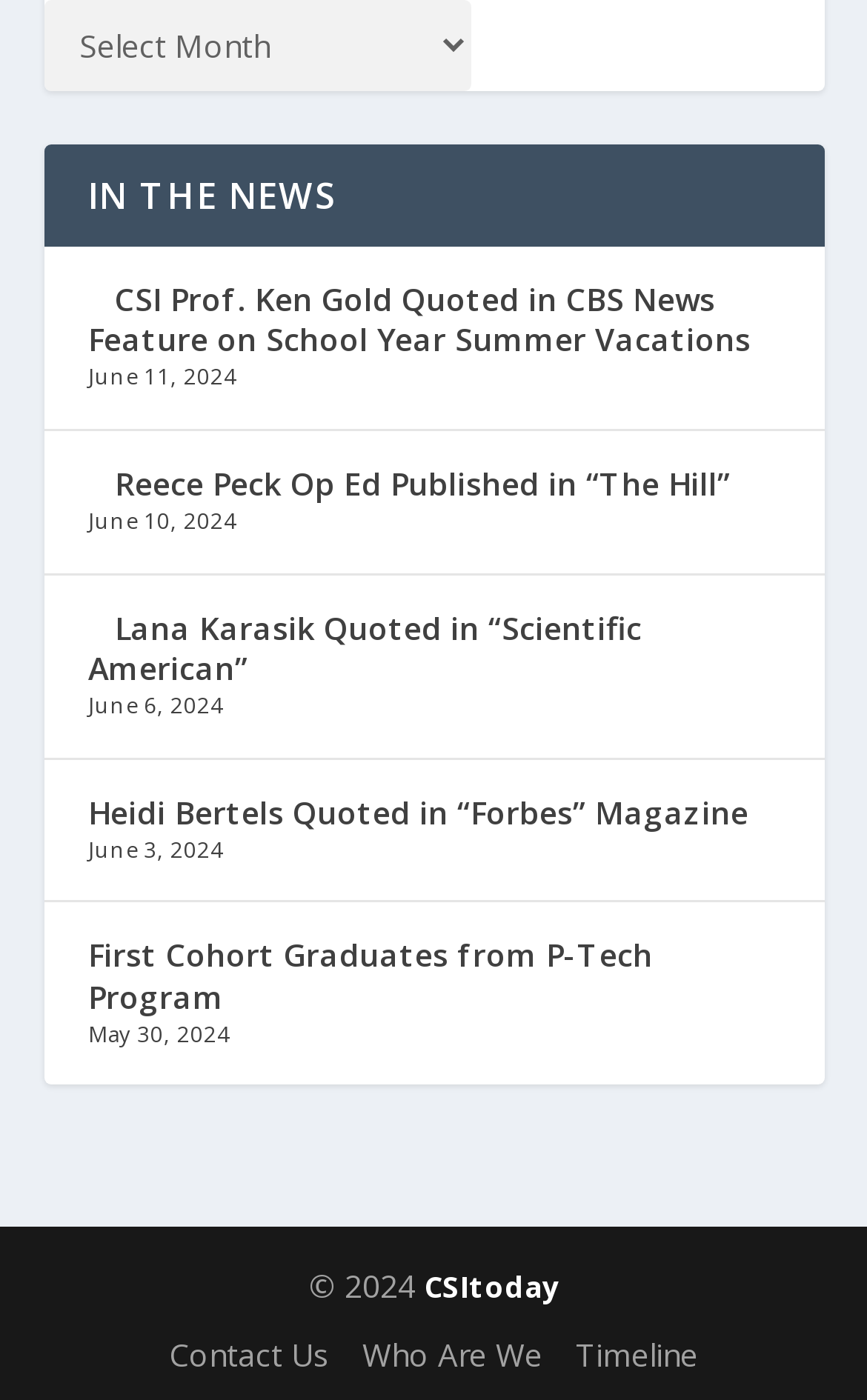Please find and report the bounding box coordinates of the element to click in order to perform the following action: "contact us". The coordinates should be expressed as four float numbers between 0 and 1, in the format [left, top, right, bottom].

[0.195, 0.952, 0.379, 0.982]